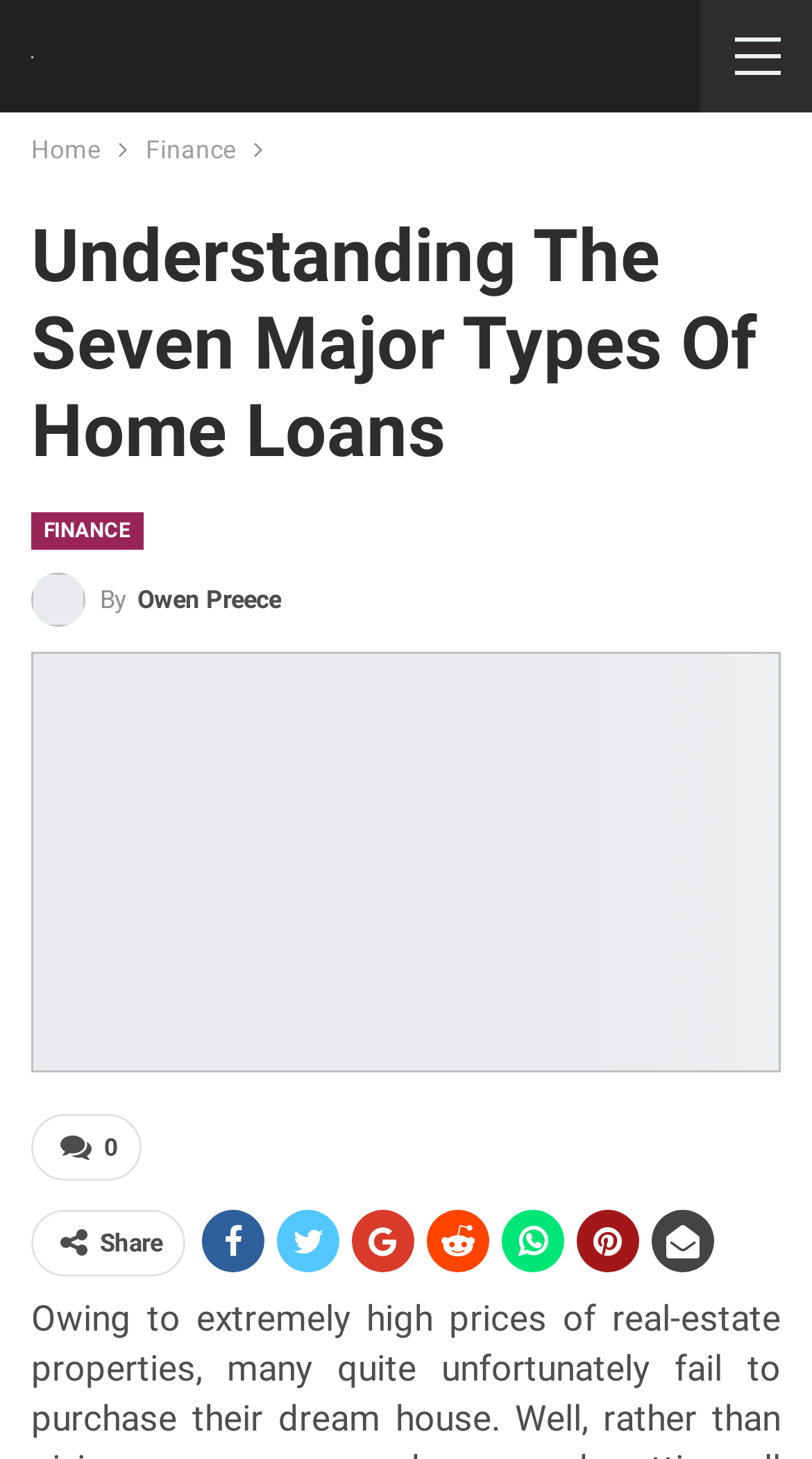What is the topic of the article?
Please elaborate on the answer to the question with detailed information.

Based on the webpage structure, I can see that the main heading is 'Understanding The Seven Major Types Of Home Loans', which suggests that the topic of the article is related to home loans.